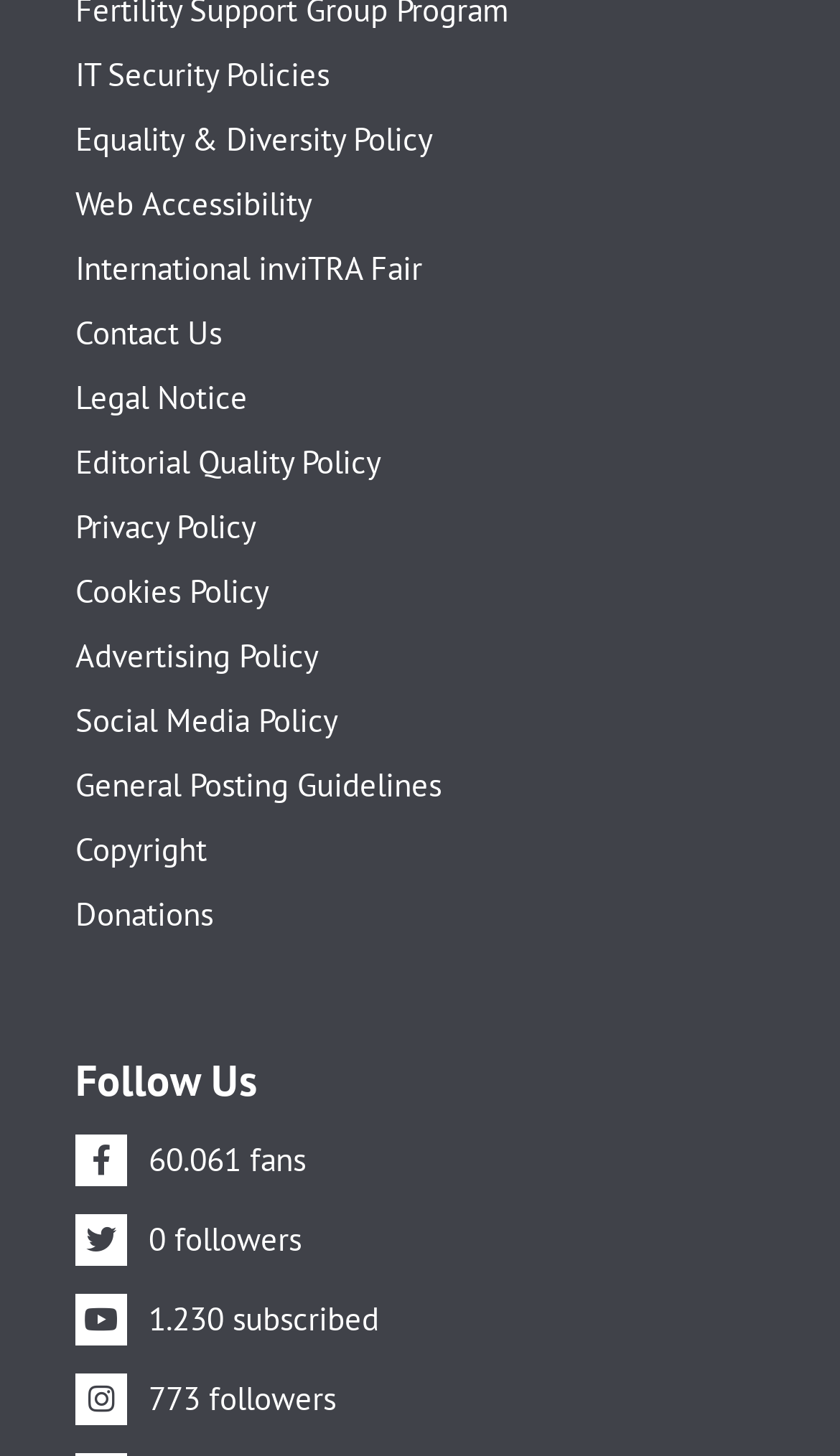Determine the bounding box coordinates of the region to click in order to accomplish the following instruction: "View IT Security Policies". Provide the coordinates as four float numbers between 0 and 1, specifically [left, top, right, bottom].

[0.09, 0.041, 0.91, 0.063]